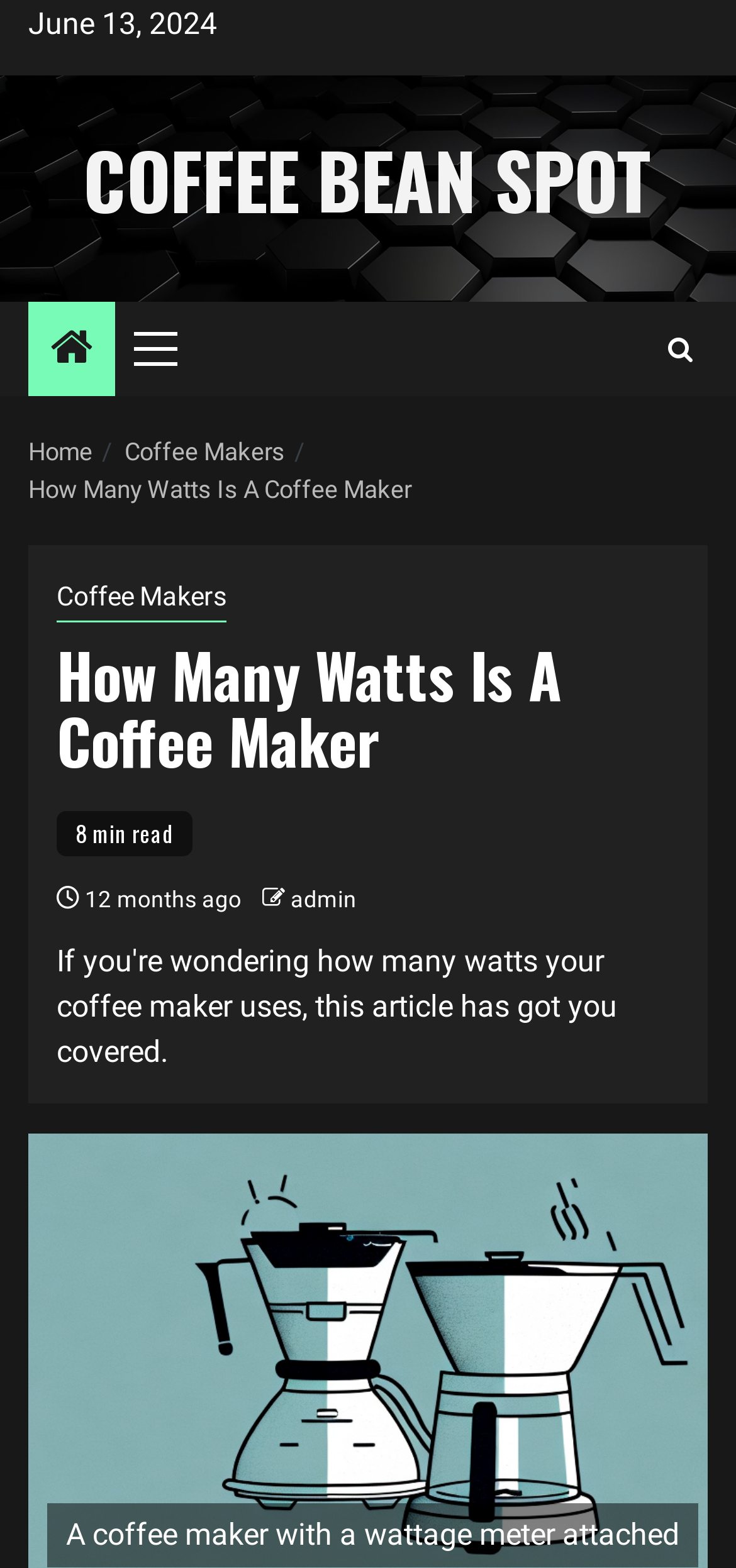Find the bounding box of the UI element described as: "Coffee Bean Spot". The bounding box coordinates should be given as four float values between 0 and 1, i.e., [left, top, right, bottom].

[0.113, 0.078, 0.887, 0.15]